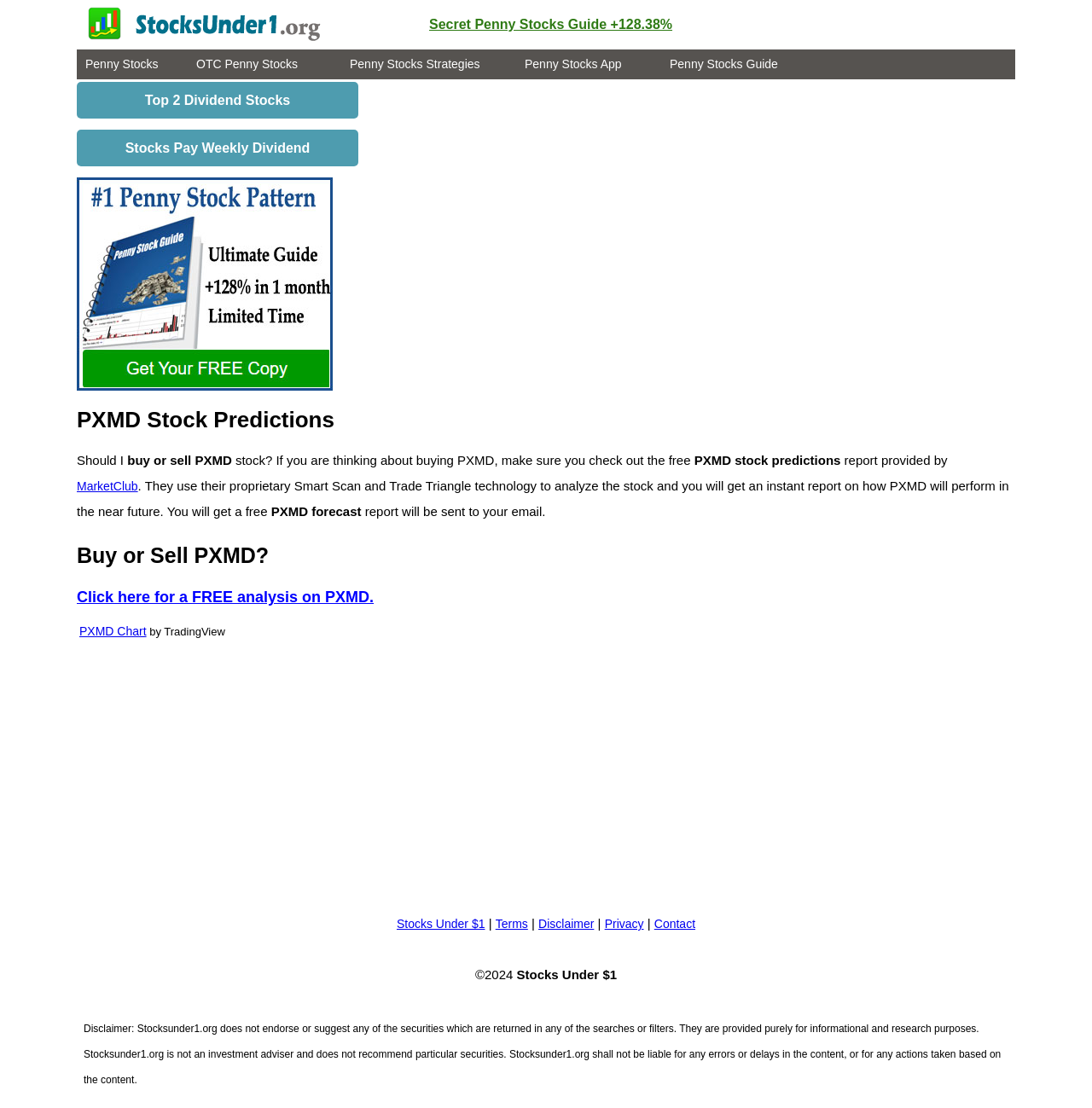What is the copyright year of Stocksunder1.org?
Kindly offer a detailed explanation using the data available in the image.

Based on the webpage content, the copyright year of Stocksunder1.org is 2024, which is indicated at the bottom of the webpage.